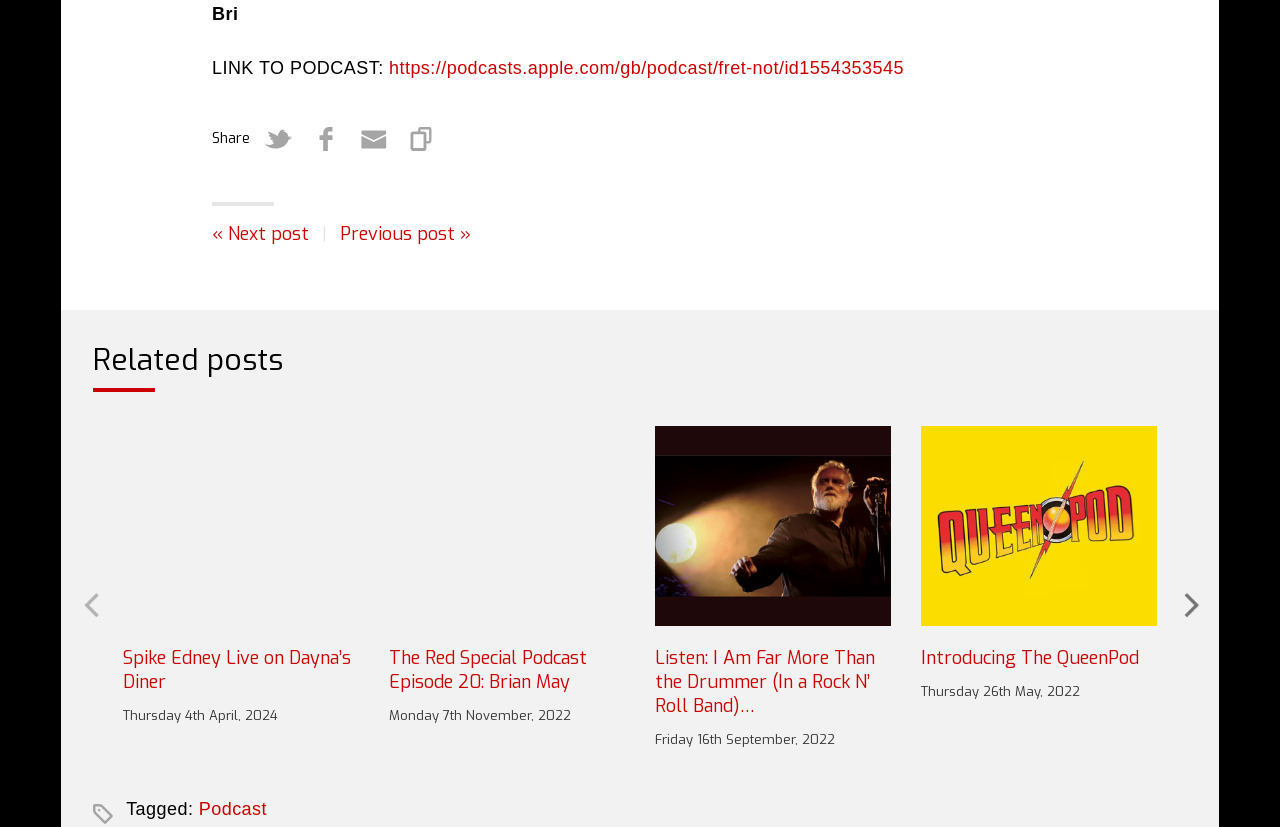Bounding box coordinates must be specified in the format (top-left x, top-left y, bottom-right x, bottom-right y). All values should be floating point numbers between 0 and 1. What are the bounding box coordinates of the UI element described as: « Next post

[0.166, 0.268, 0.241, 0.297]